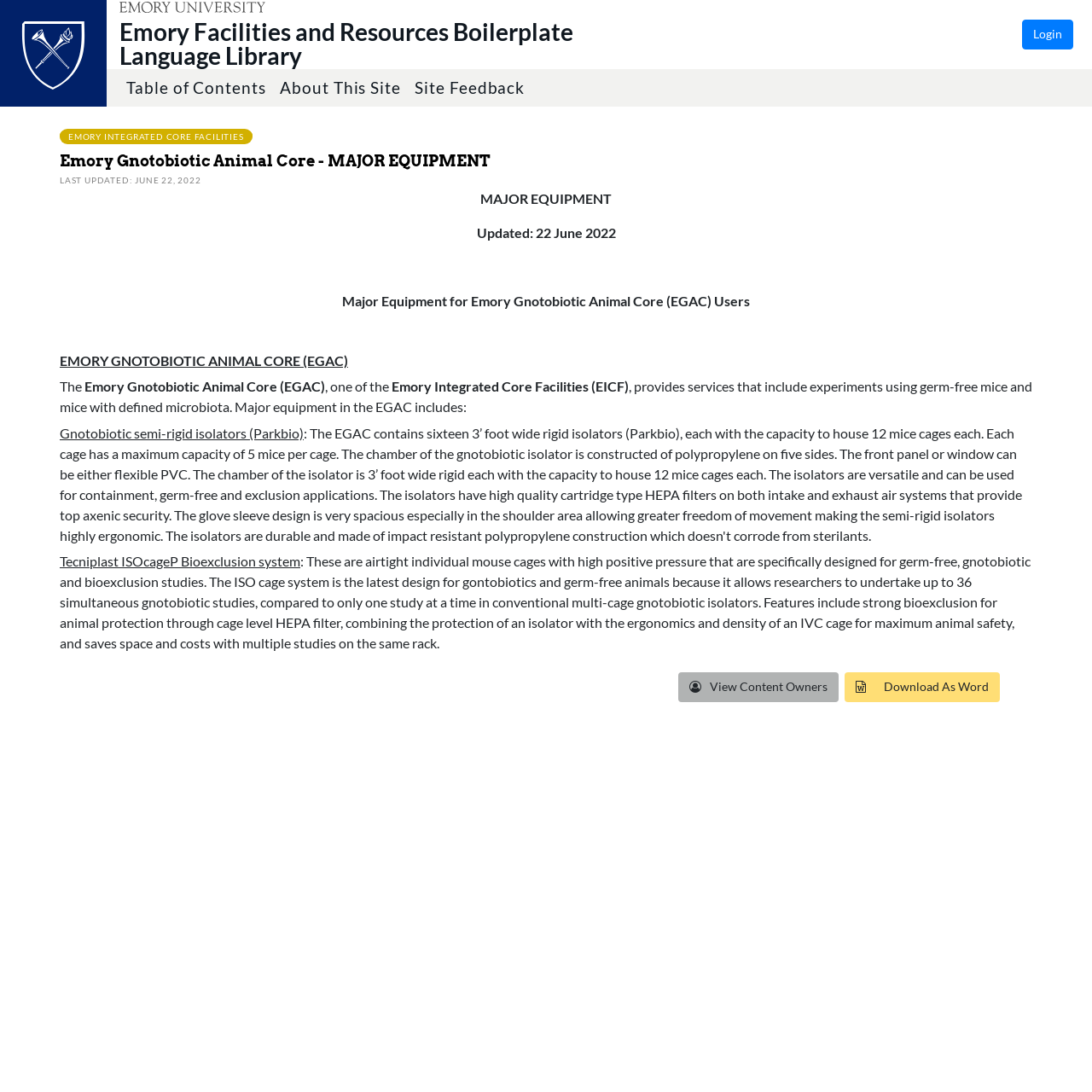Provide the bounding box coordinates of the section that needs to be clicked to accomplish the following instruction: "View Table of Contents."

[0.109, 0.063, 0.25, 0.098]